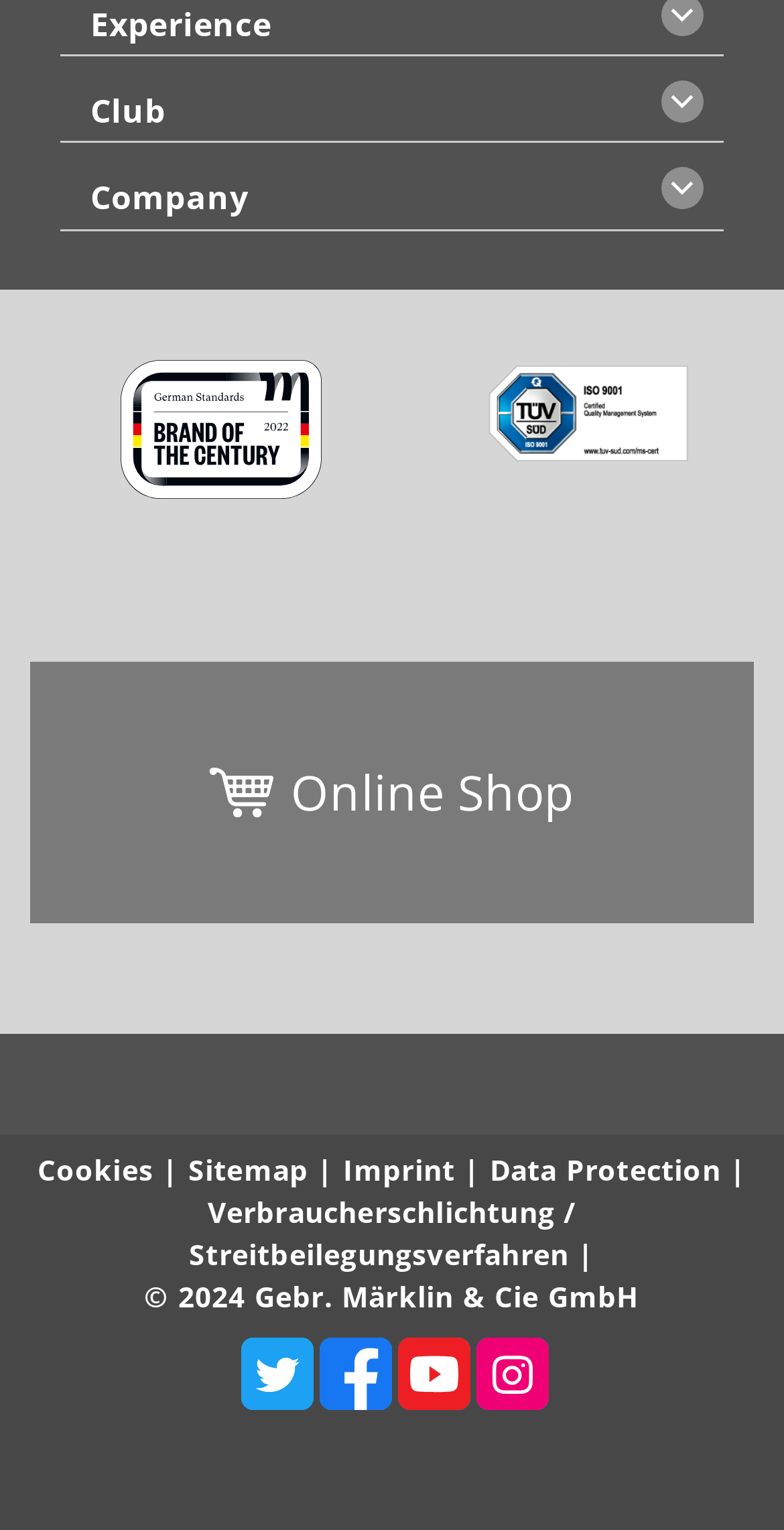How many social media links are at the bottom?
Based on the image, respond with a single word or phrase.

4